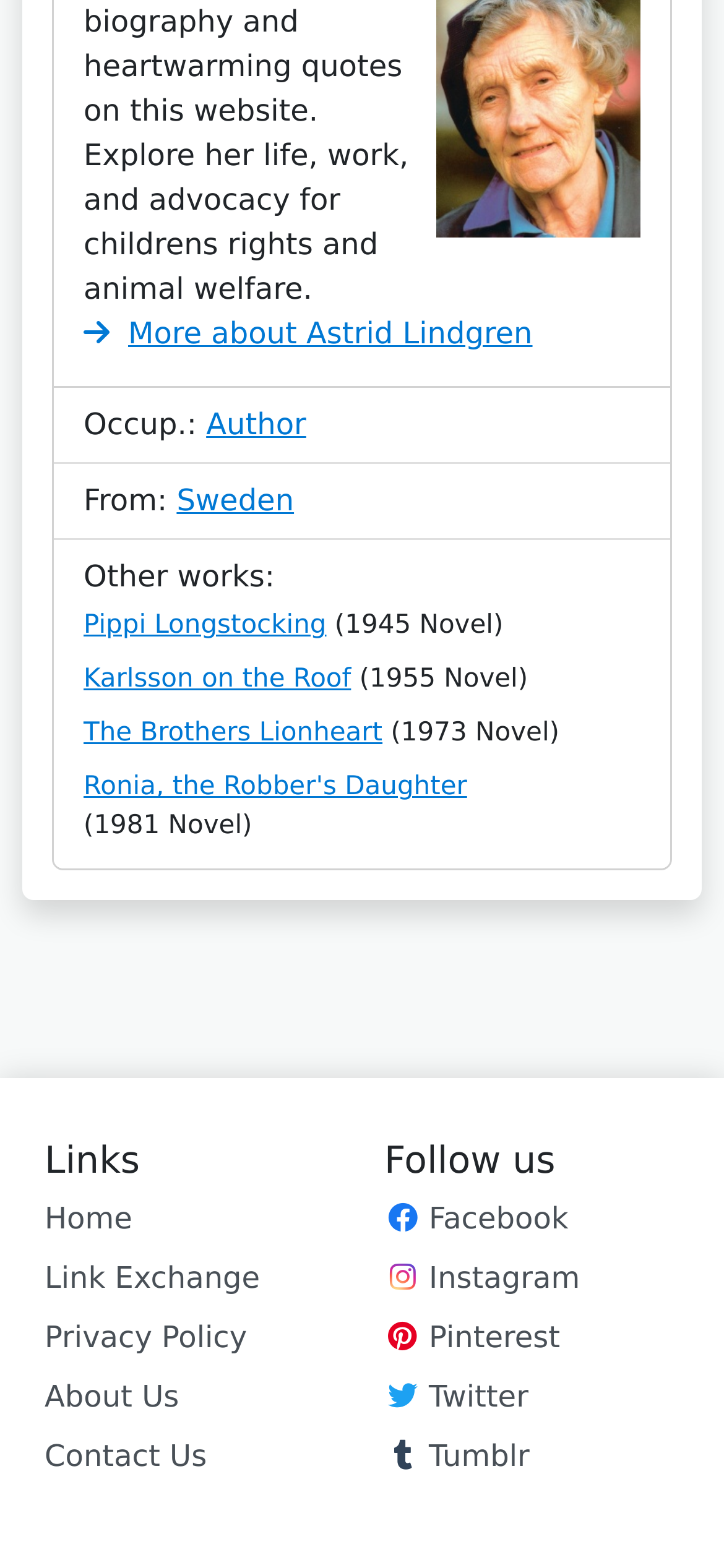Can you specify the bounding box coordinates for the region that should be clicked to fulfill this instruction: "Check post date".

None